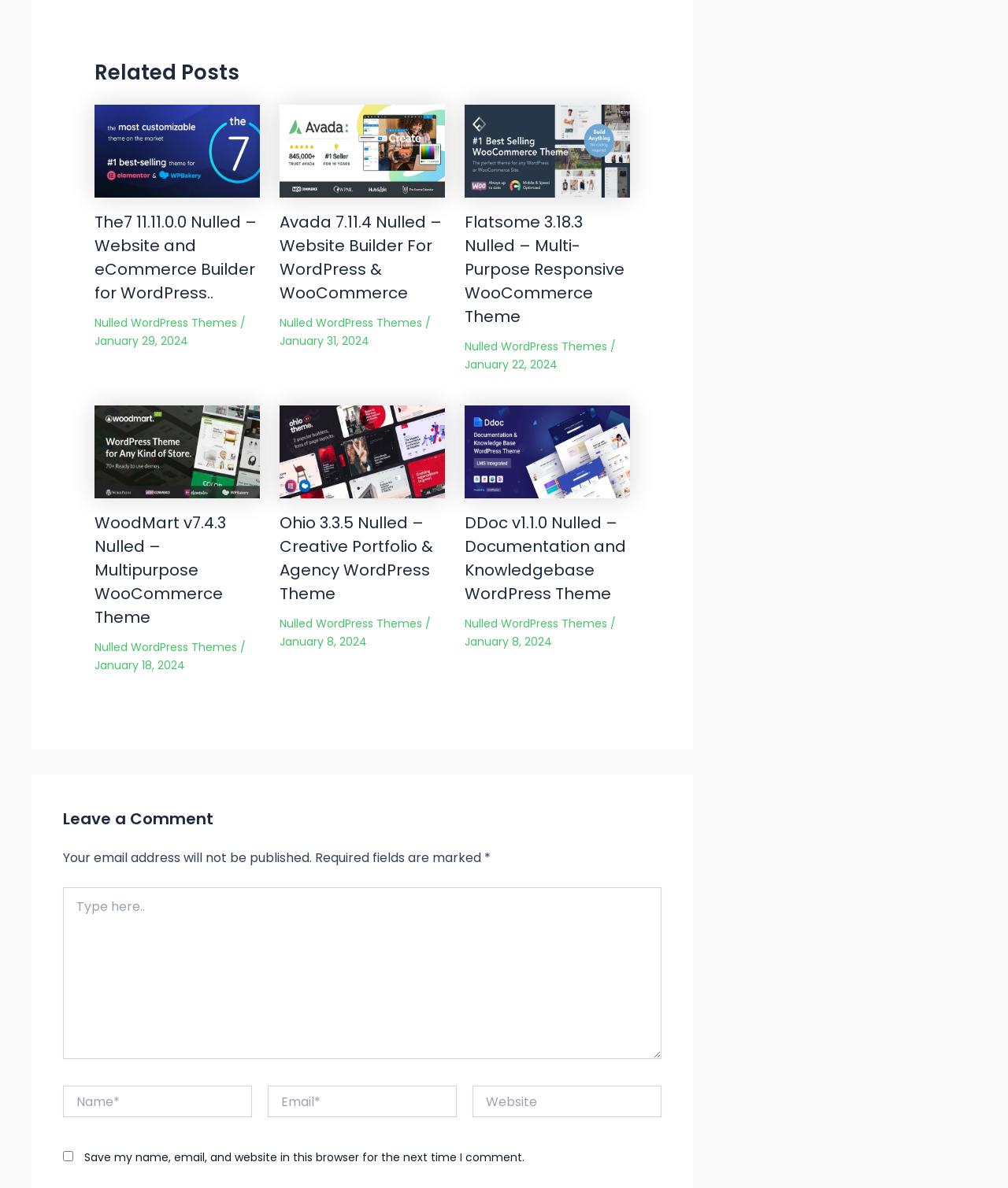Kindly provide the bounding box coordinates of the section you need to click on to fulfill the given instruction: "Click on the link 'Nulled WordPress Themes'".

[0.094, 0.265, 0.235, 0.279]